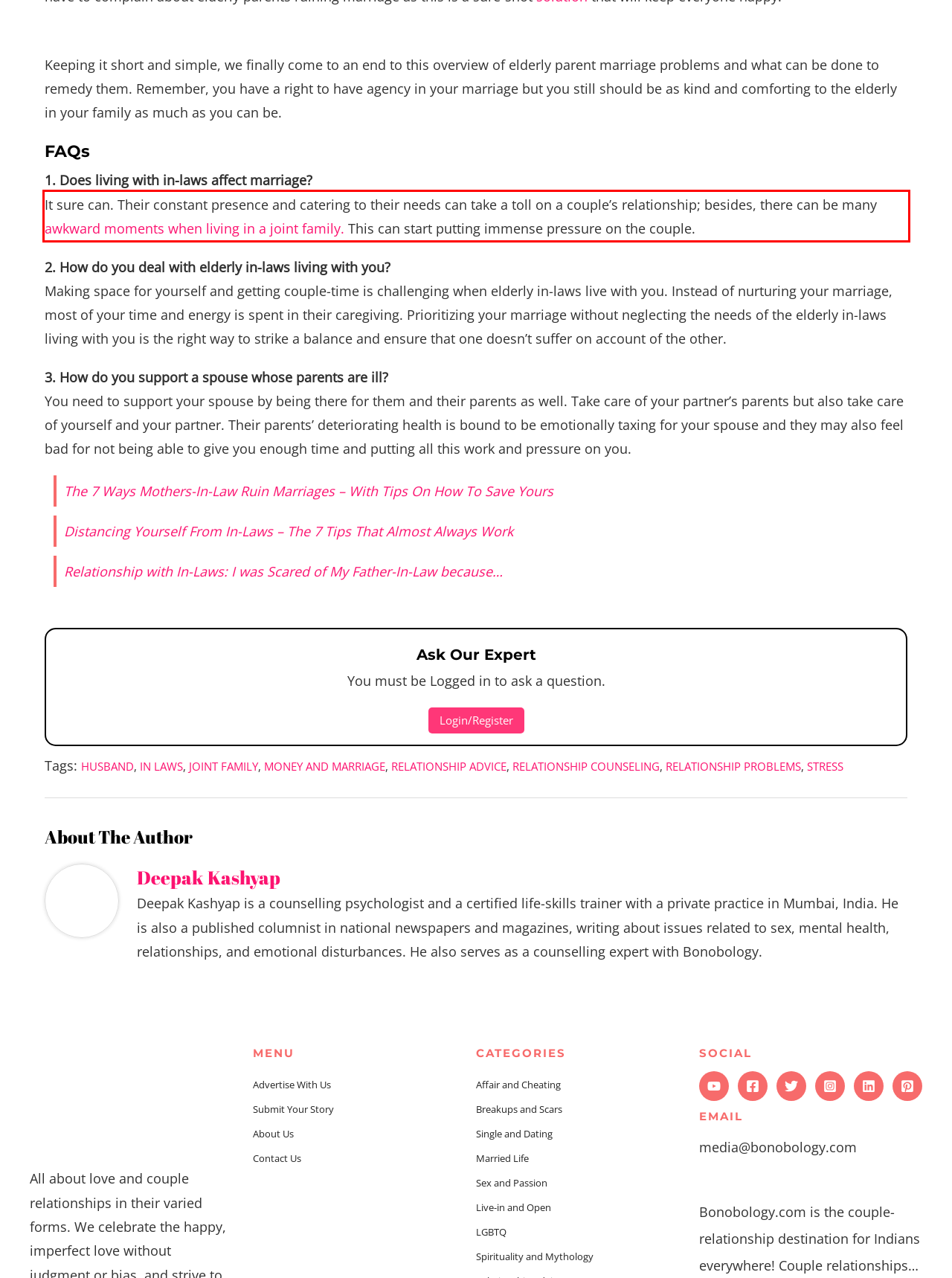Please recognize and transcribe the text located inside the red bounding box in the webpage image.

It sure can. Their constant presence and catering to their needs can take a toll on a couple’s relationship; besides, there can be many awkward moments when living in a joint family. This can start putting immense pressure on the couple.